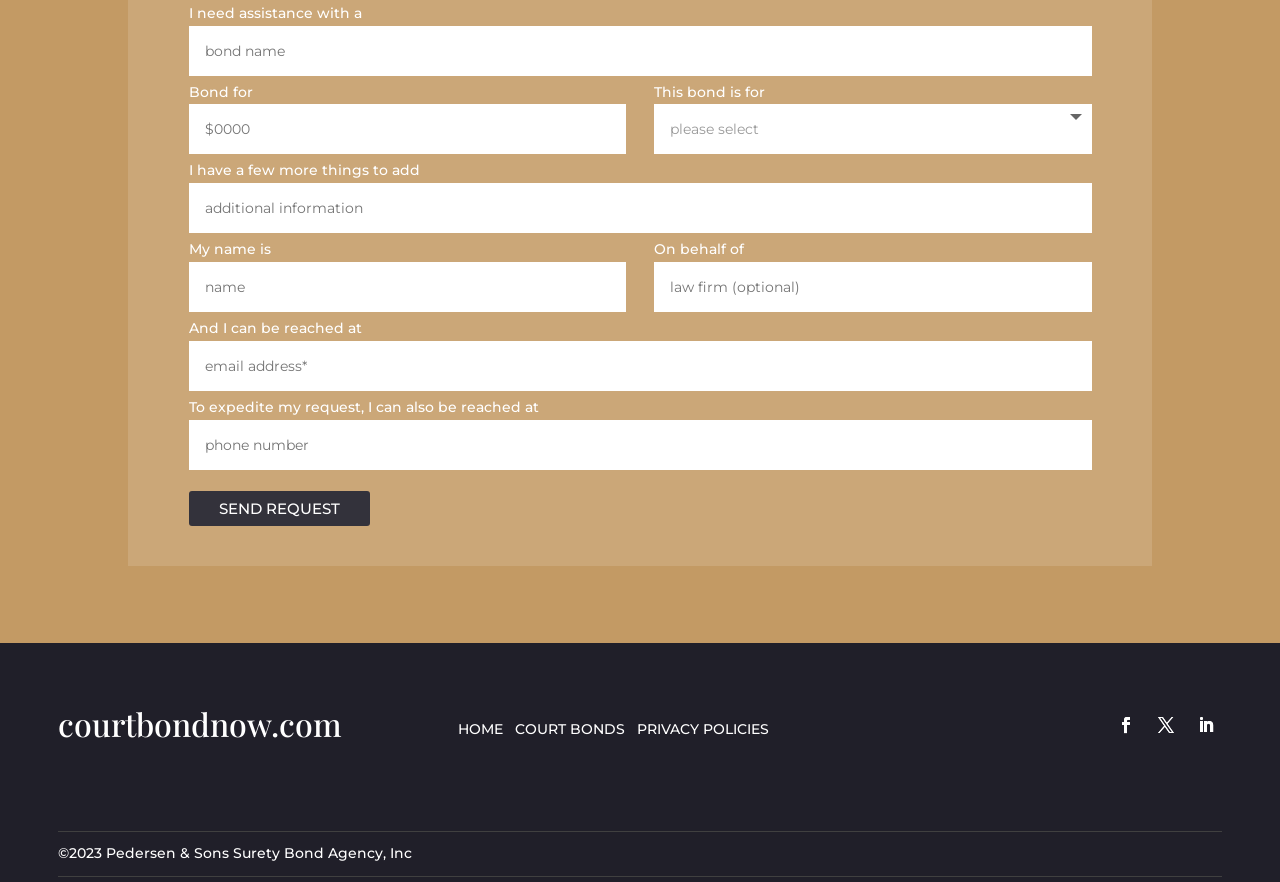How many social media links are present?
Refer to the image and provide a concise answer in one word or phrase.

3